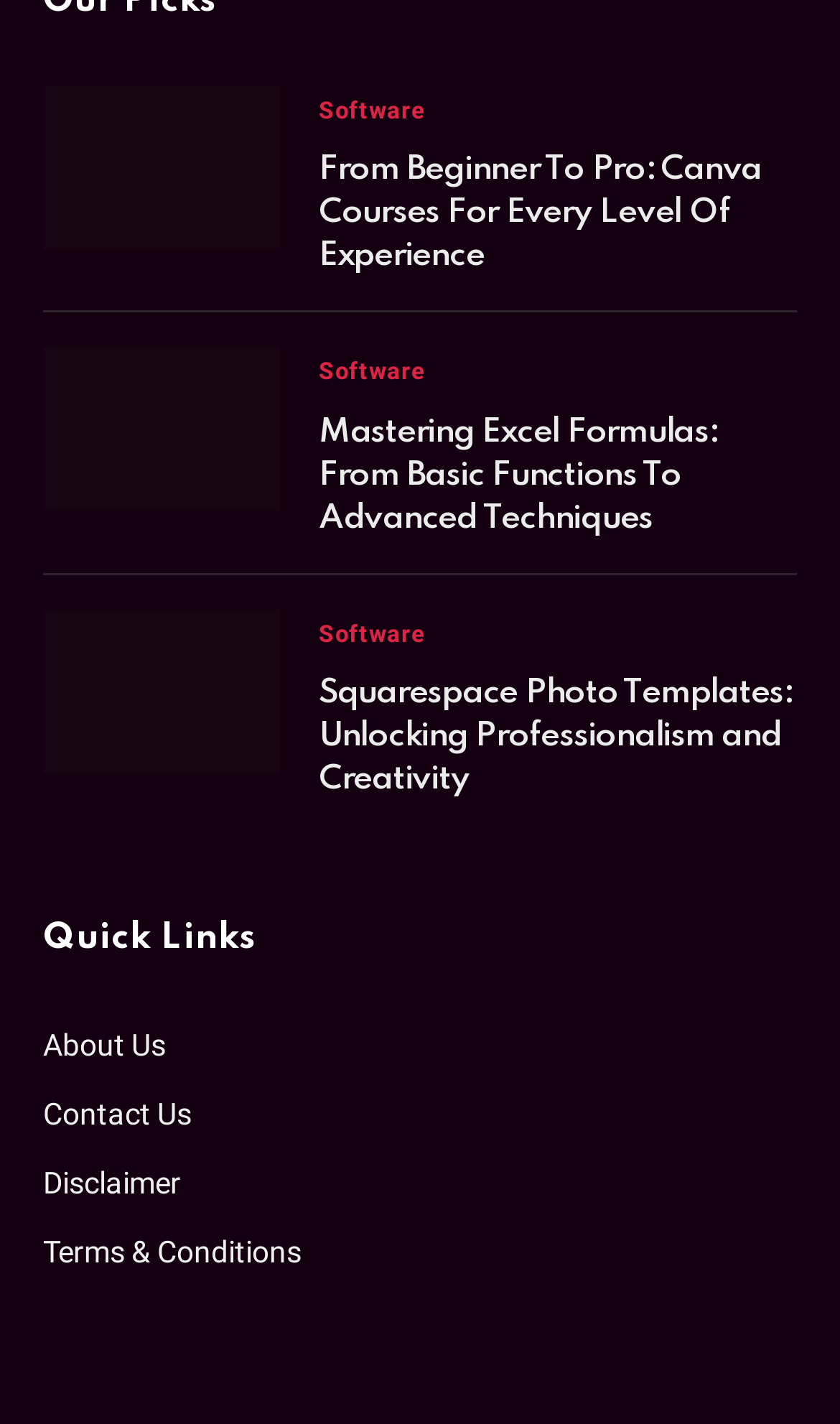Determine the bounding box coordinates of the clickable element to complete this instruction: "read about mastering excel formulas". Provide the coordinates in the format of four float numbers between 0 and 1, [left, top, right, bottom].

[0.379, 0.289, 0.949, 0.379]